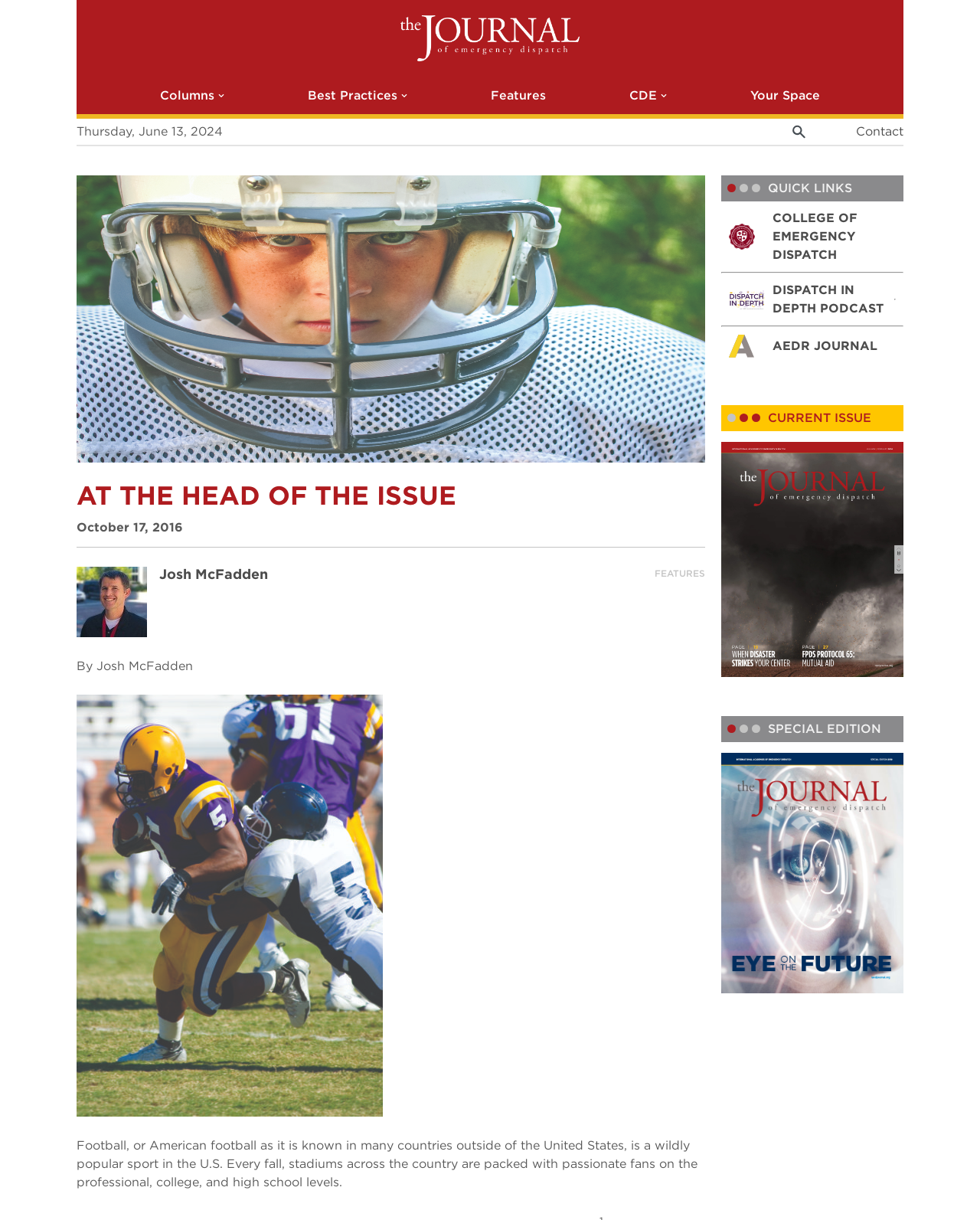Using the description: "DISPATCH IN DEPTH PODCAST", determine the UI element's bounding box coordinates. Ensure the coordinates are in the format of four float numbers between 0 and 1, i.e., [left, top, right, bottom].

[0.788, 0.231, 0.912, 0.261]